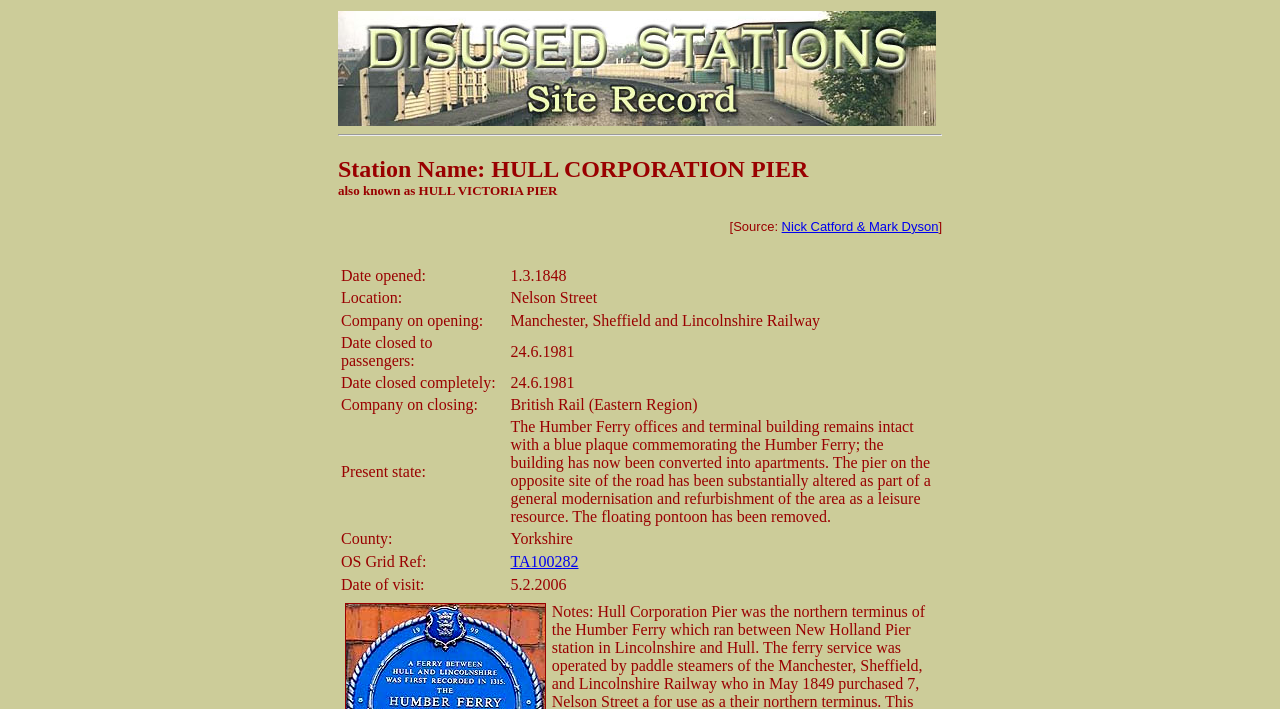Locate the bounding box coordinates for the element described below: "Nick Catford & Mark Dyson". The coordinates must be four float values between 0 and 1, formatted as [left, top, right, bottom].

[0.611, 0.309, 0.733, 0.33]